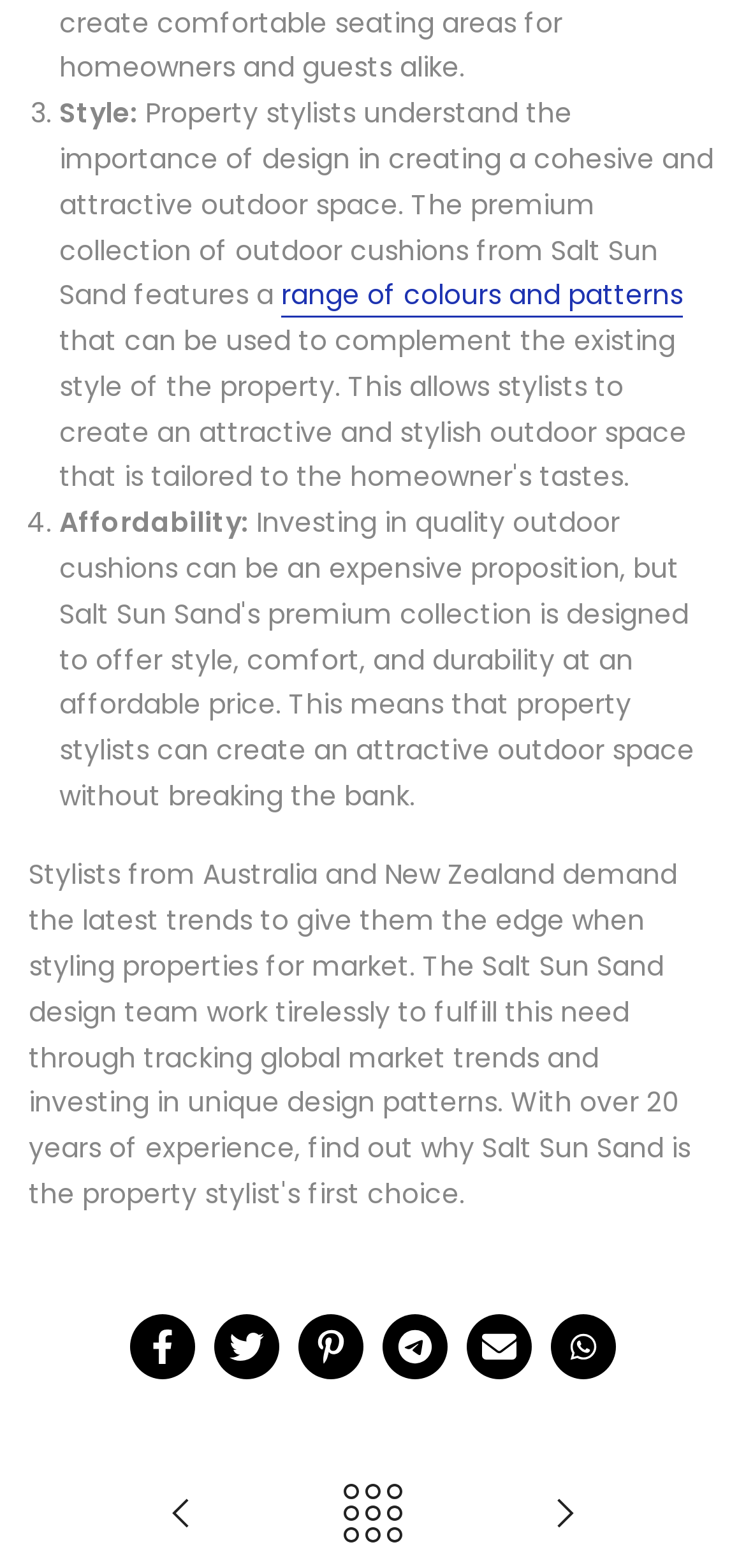What is the theme of the linked article?
Answer the question based on the image using a single word or a brief phrase.

Outdoor products